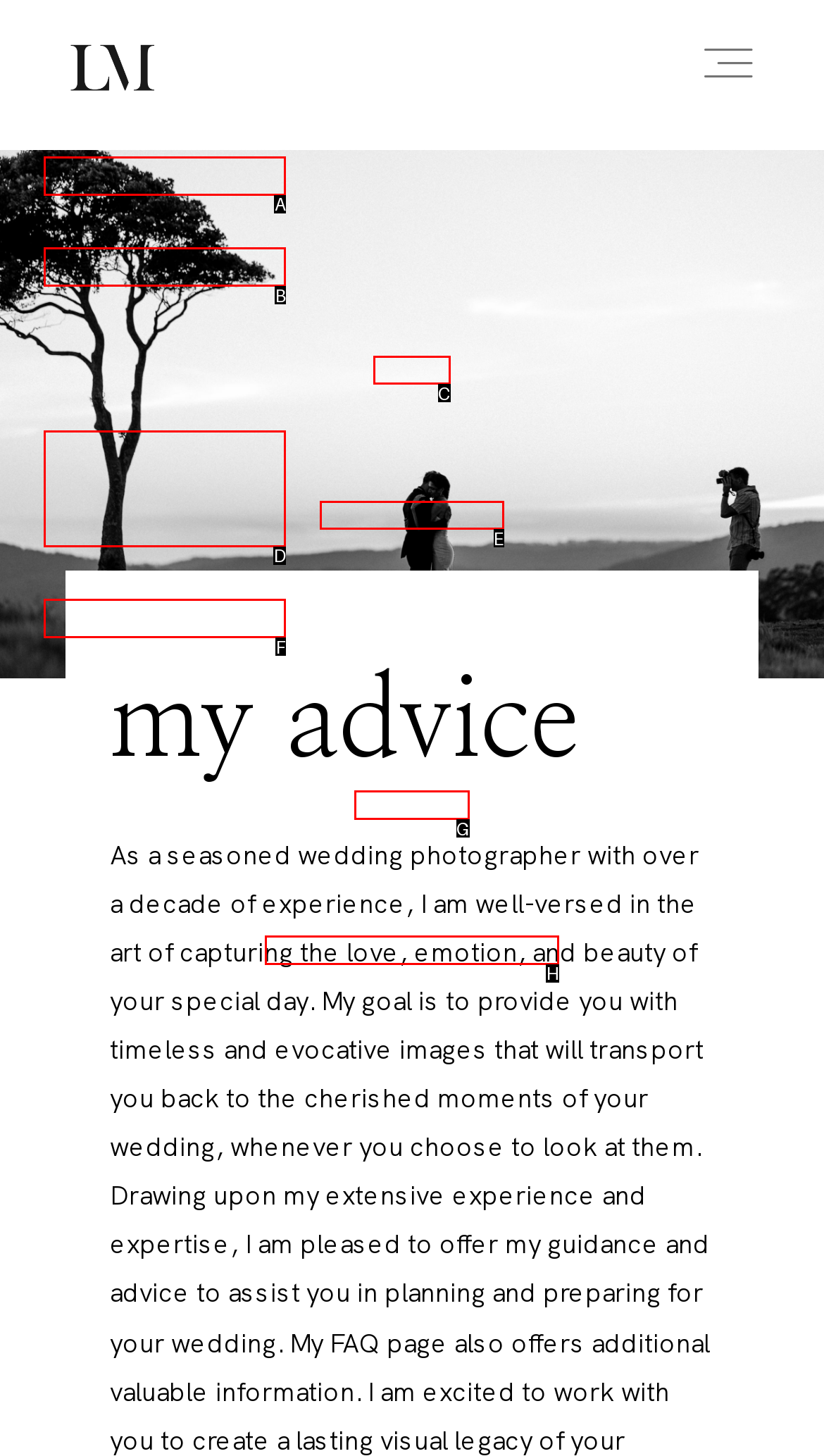From the choices provided, which HTML element best fits the description: Frequently Asked Questions? Answer with the appropriate letter.

D